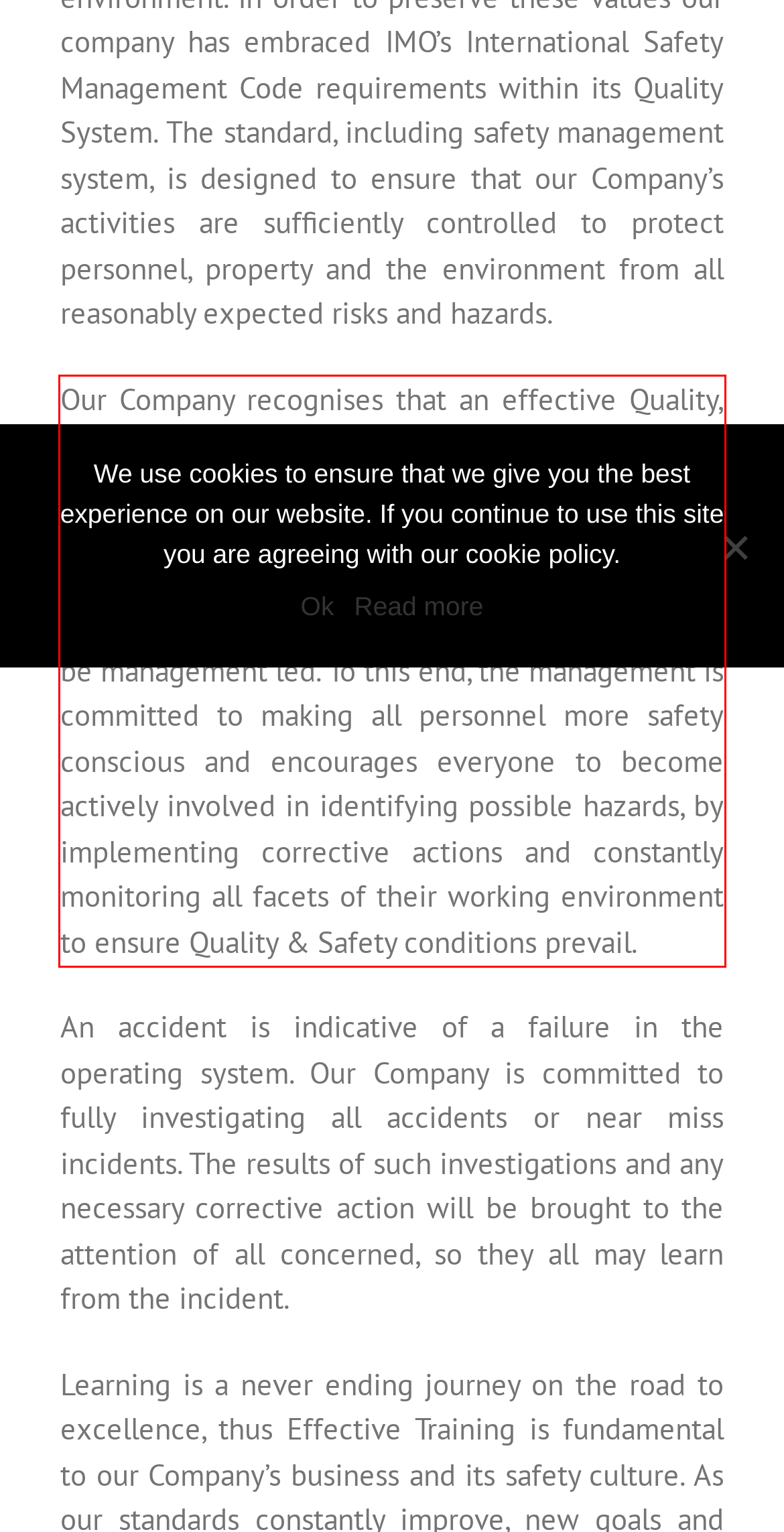Analyze the red bounding box in the provided webpage screenshot and generate the text content contained within.

Our Company recognises that an effective Quality, Safety and Environmental Protection Program makes for a more profitable operation and thereby ensures the welfare of all involved in our business both ashore and at sea. Safety is the concern of all and has no rank. However, to be effective, it has to be management led. To this end, the management is committed to making all personnel more safety conscious and encourages everyone to become actively involved in identifying possible hazards, by implementing corrective actions and constantly monitoring all facets of their working environment to ensure Quality & Safety conditions prevail.